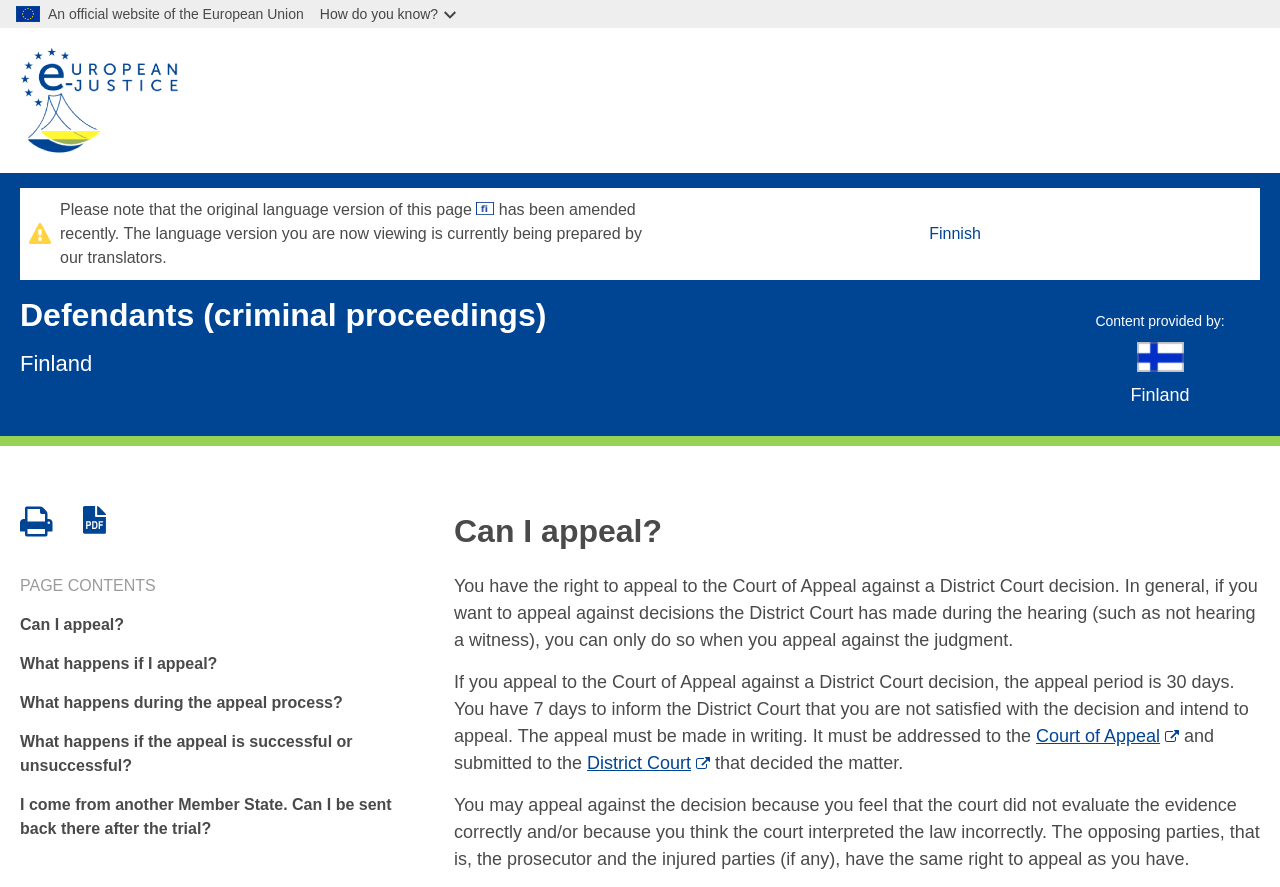What is the purpose of the 'Save as PDF' link?
Answer the question in a detailed and comprehensive manner.

I inferred the purpose of the 'Save as PDF' link by its text and its position on the page, which suggests that it allows users to save the page's content in a PDF format.